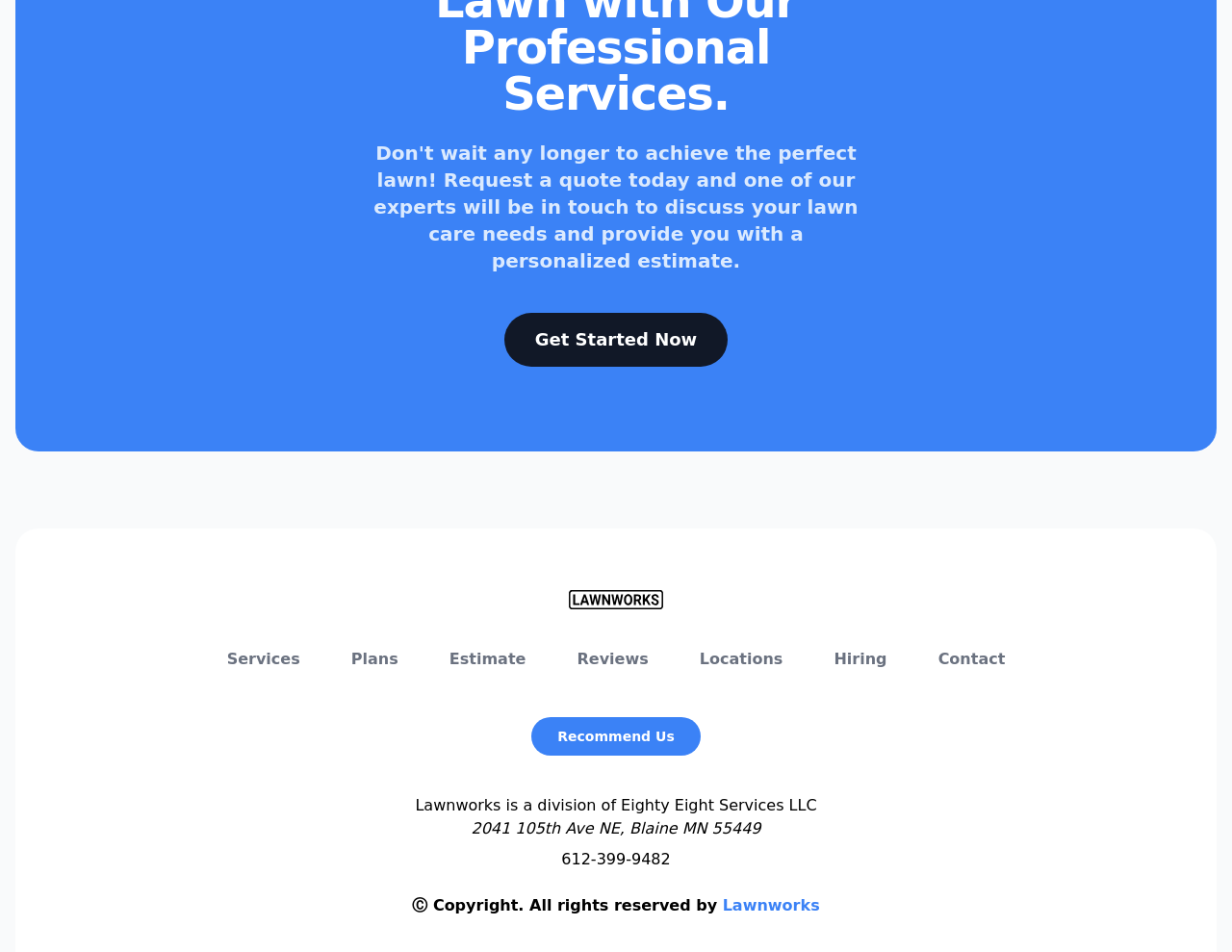Determine the coordinates of the bounding box for the clickable area needed to execute this instruction: "Contact Us".

[0.761, 0.68, 0.816, 0.704]